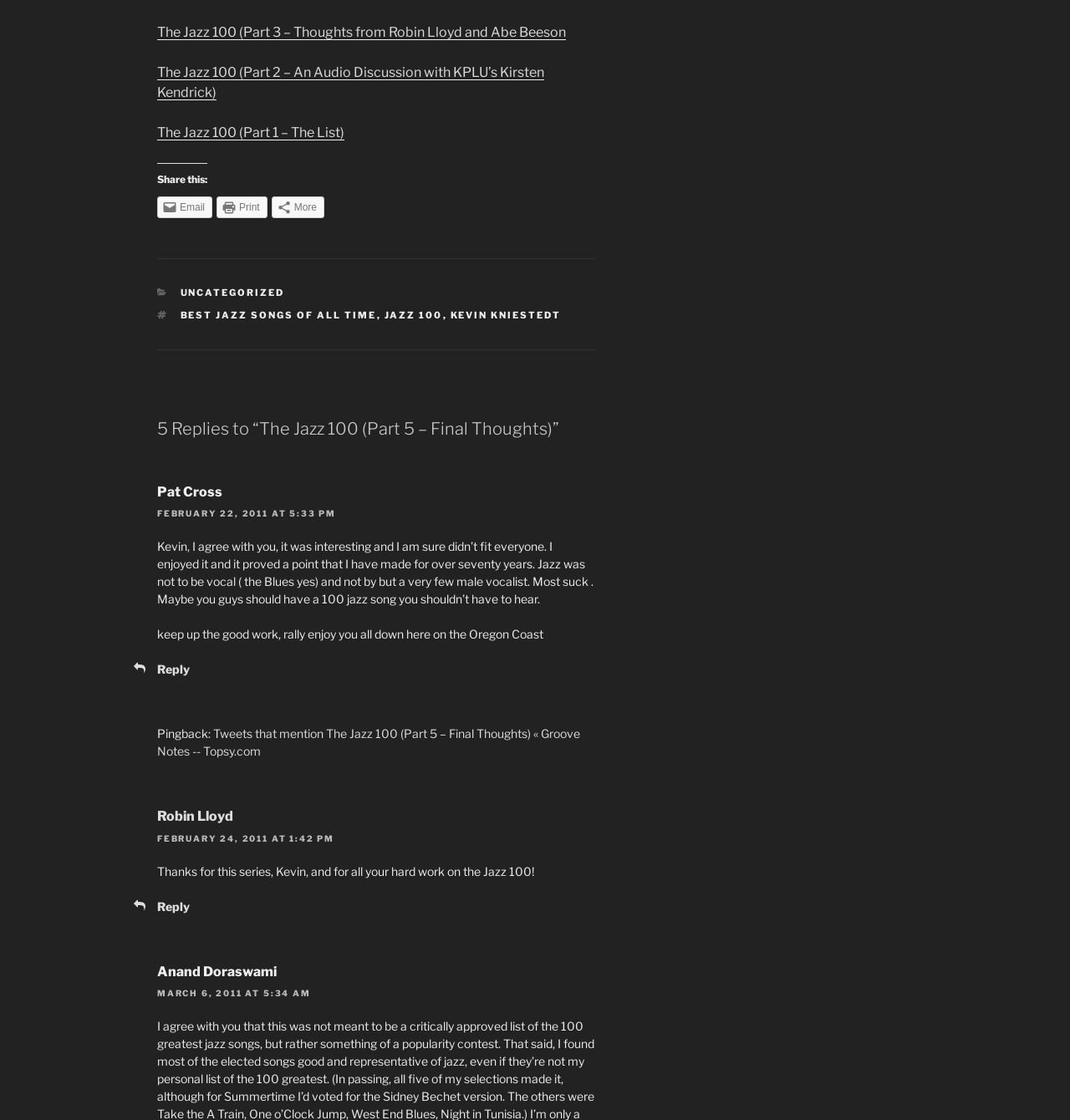Find the bounding box coordinates of the clickable element required to execute the following instruction: "Compare products". Provide the coordinates as four float numbers between 0 and 1, i.e., [left, top, right, bottom].

None